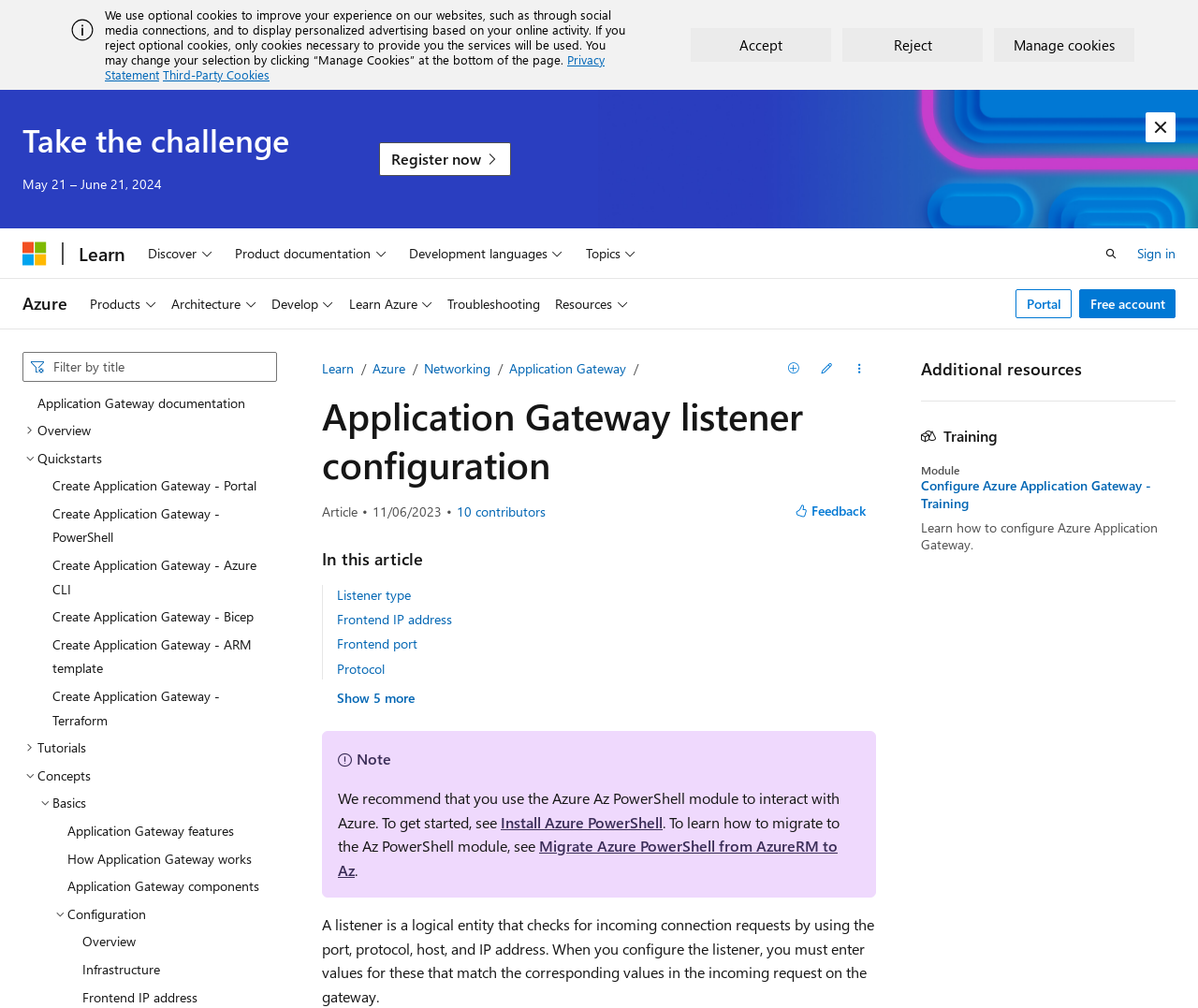Please determine the bounding box coordinates of the clickable area required to carry out the following instruction: "Search for Application Gateway documentation". The coordinates must be four float numbers between 0 and 1, represented as [left, top, right, bottom].

[0.019, 0.349, 0.231, 0.378]